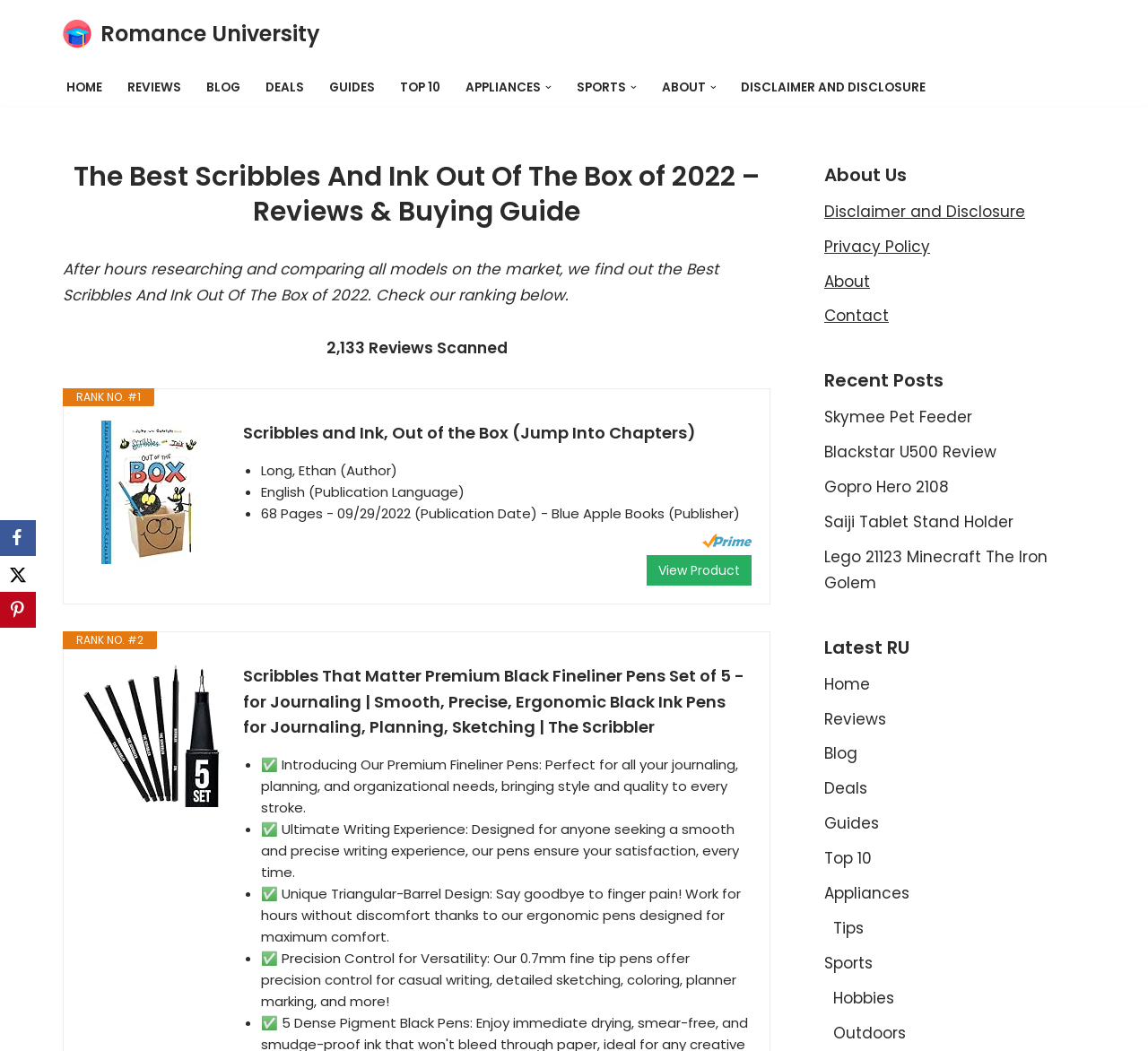Please provide a comprehensive answer to the question based on the screenshot: What is the name of the author of Scribbles and Ink, Out of the Box?

I found the list of details about Scribbles and Ink, Out of the Box, which includes the author's name, which is Long, Ethan.